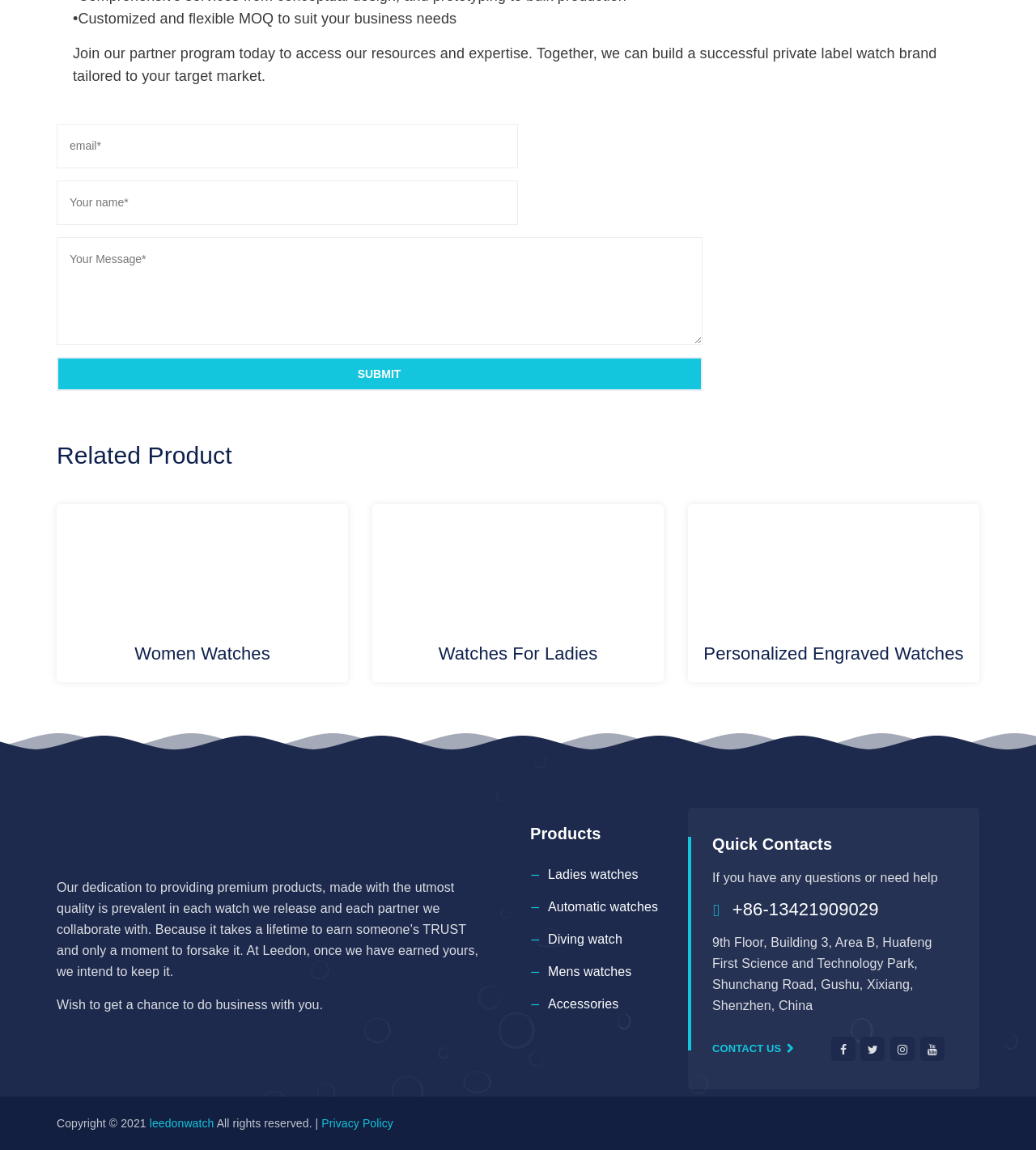Given the element description parent_node: Women Watches, specify the bounding box coordinates of the corresponding UI element in the format (top-left x, top-left y, bottom-right x, bottom-right y). All values must be between 0 and 1.

[0.055, 0.438, 0.336, 0.544]